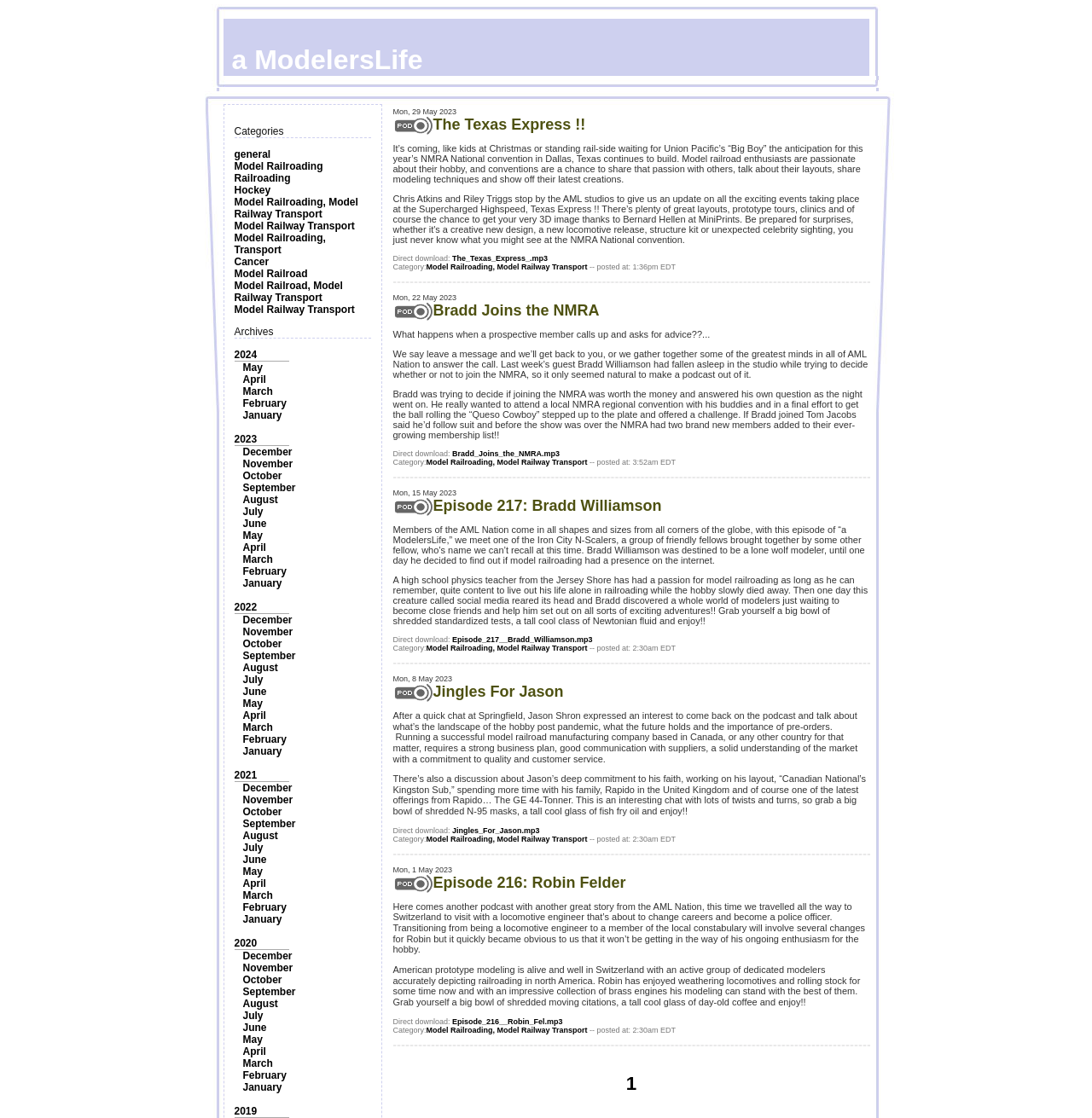Determine the bounding box coordinates of the clickable area required to perform the following instruction: "Call the phone number". The coordinates should be represented as four float numbers between 0 and 1: [left, top, right, bottom].

None